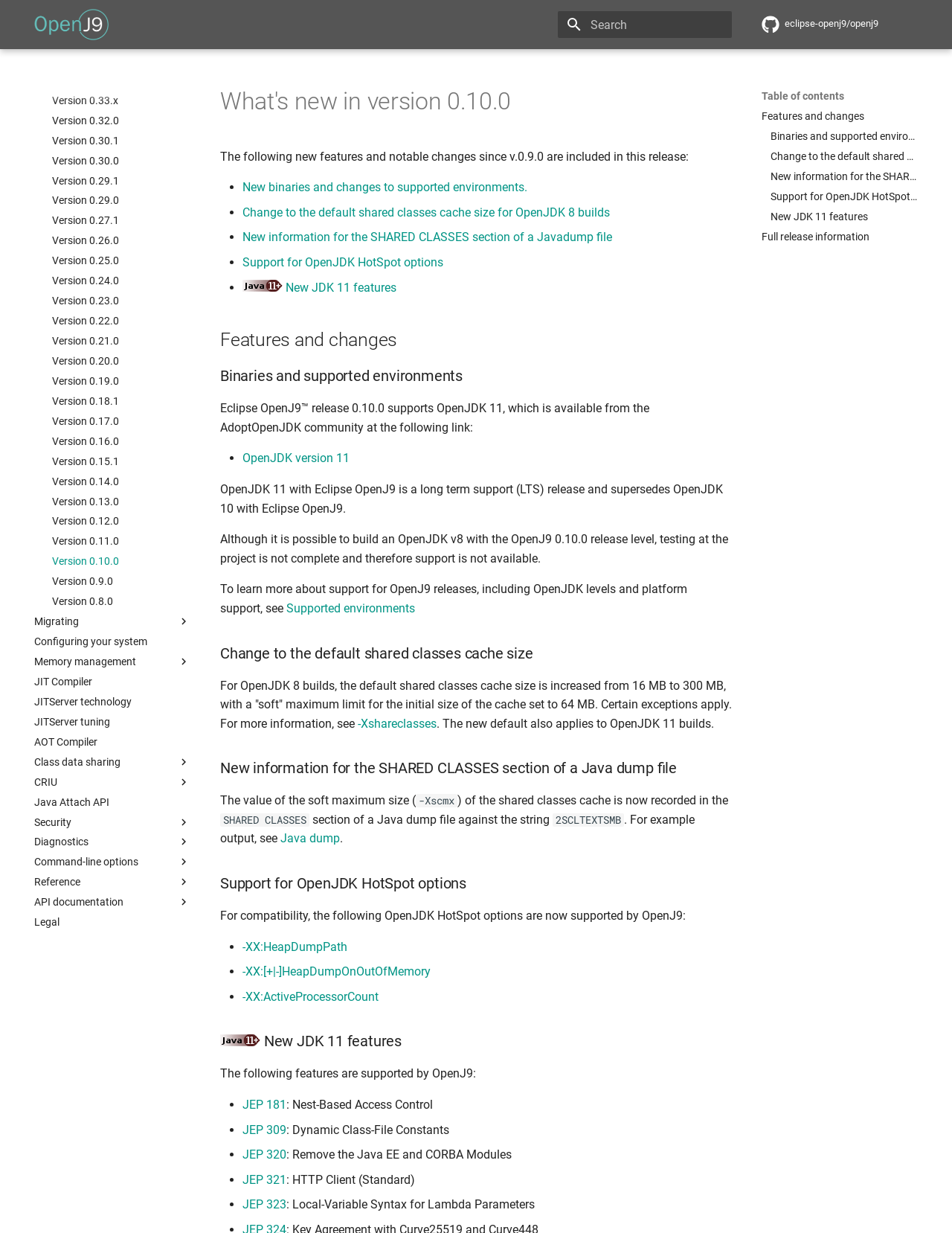Answer this question in one word or a short phrase: How many links are there in the 'Earlier releases' section?

20